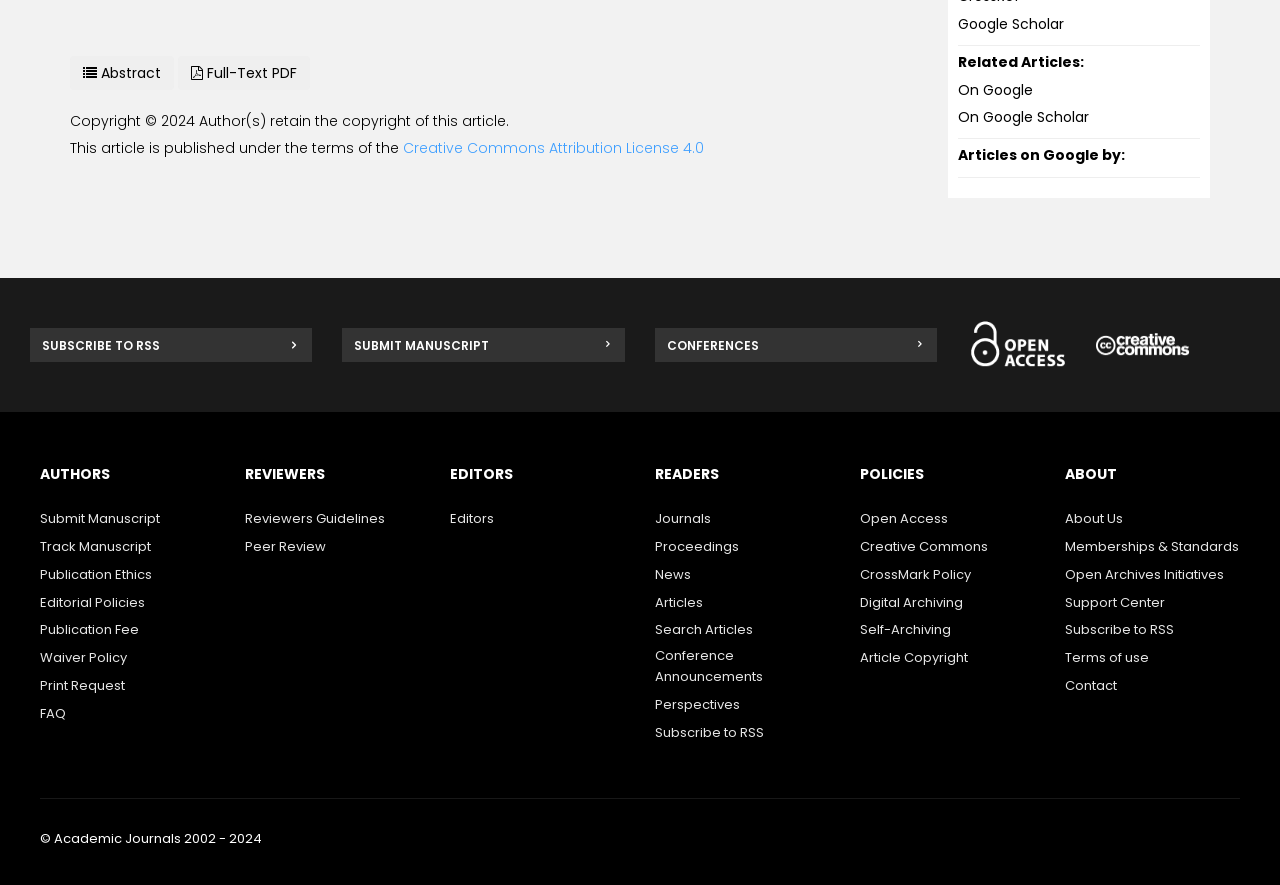Carefully observe the image and respond to the question with a detailed answer:
What type of license is this article published under?

The license type can be found in the link element 'Creative Commons Attribution License 4.0' which is located near the copyright information at the top of the webpage.